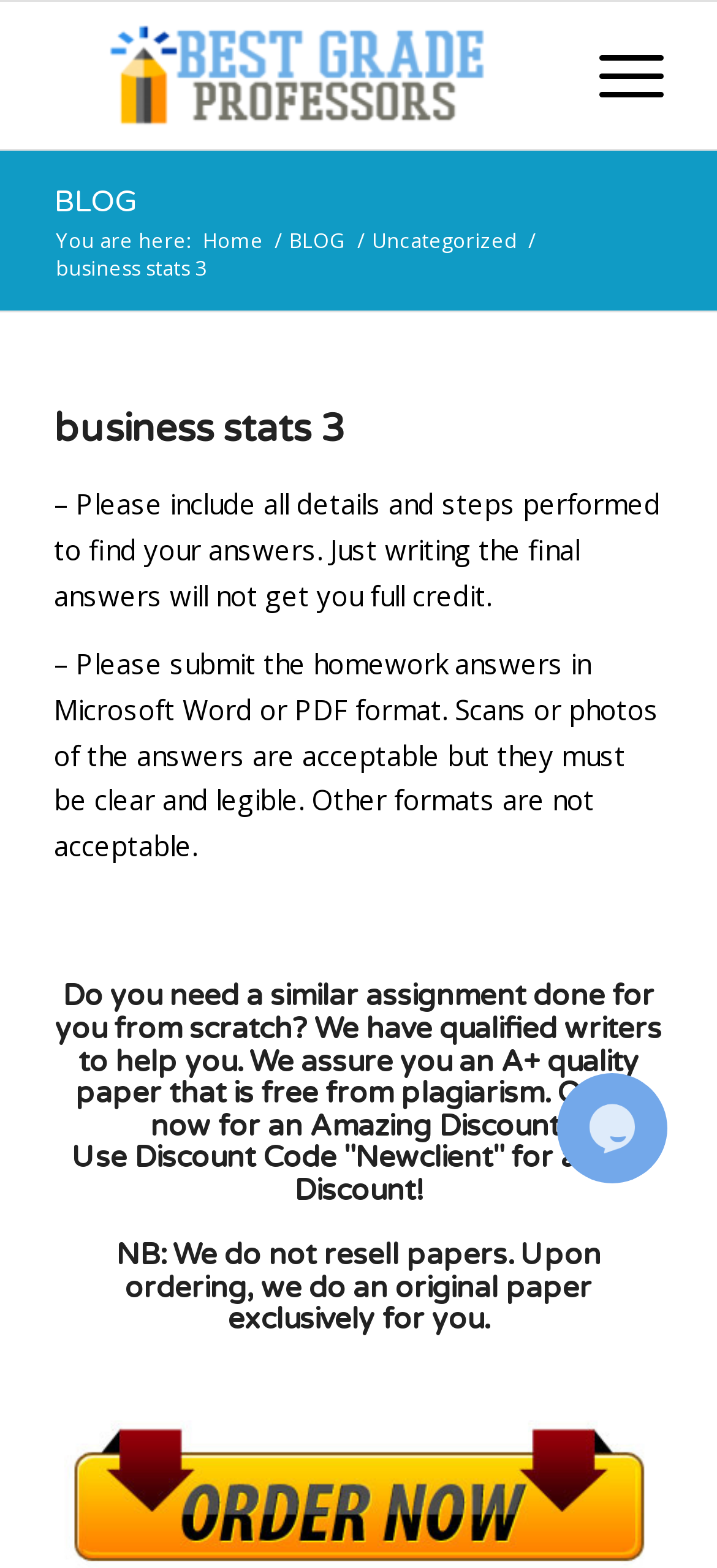From the element description: "business stats 3", extract the bounding box coordinates of the UI element. The coordinates should be expressed as four float numbers between 0 and 1, in the order [left, top, right, bottom].

[0.075, 0.259, 0.48, 0.288]